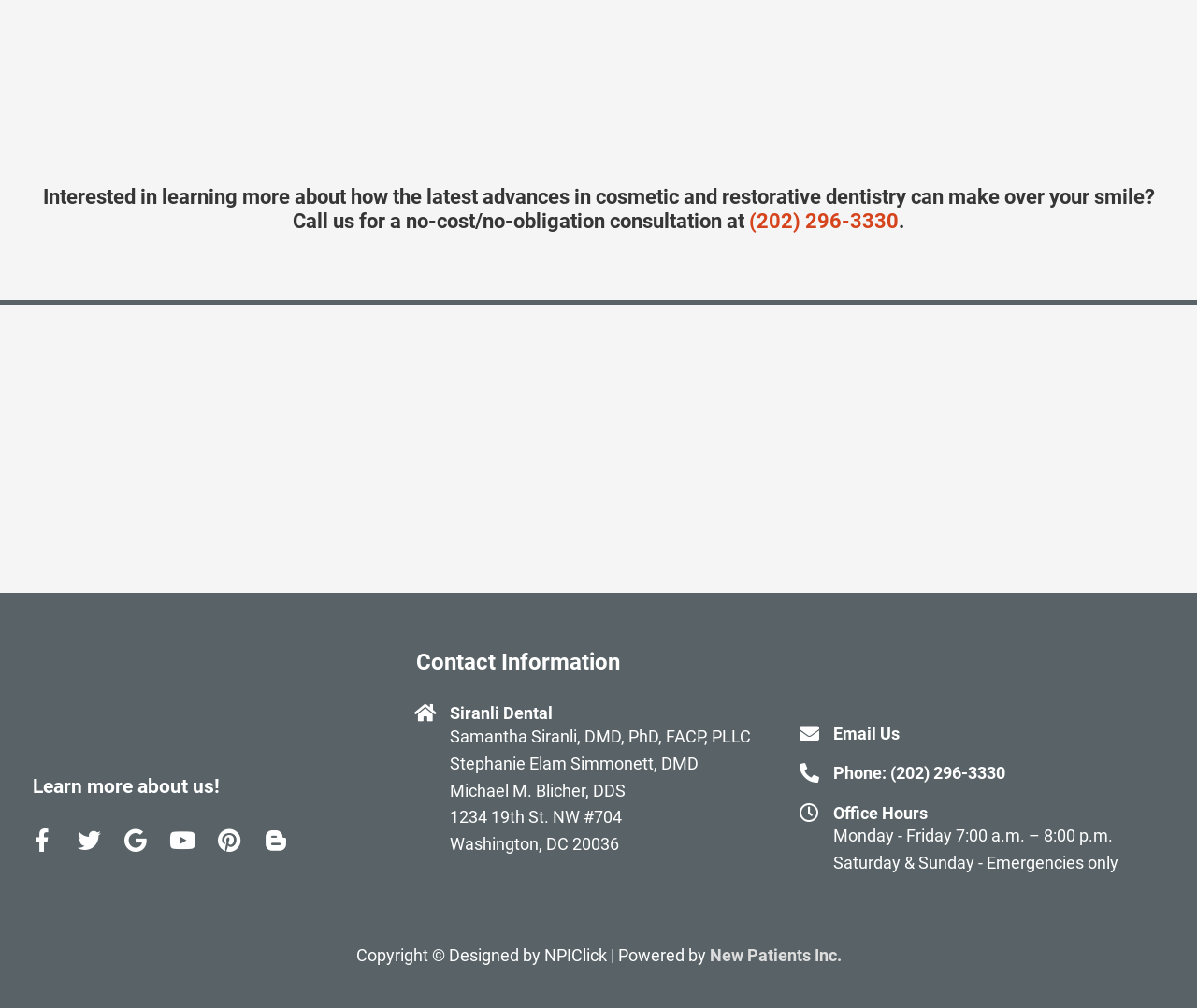Determine the bounding box coordinates of the target area to click to execute the following instruction: "Email us."

[0.696, 0.718, 0.752, 0.737]